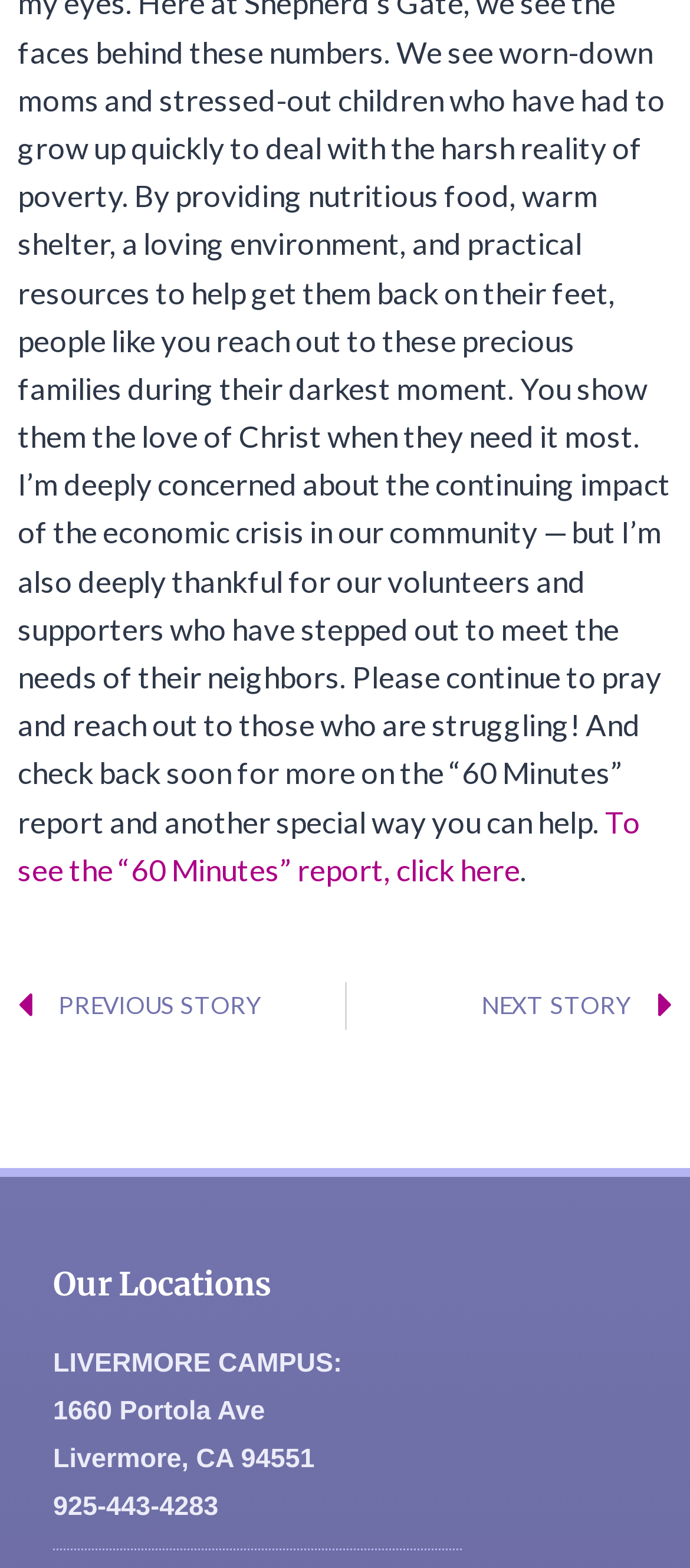What is the address of the Livermore campus?
Look at the webpage screenshot and answer the question with a detailed explanation.

I found the address by looking at the 'Our Locations' section, where it lists the Livermore campus with its address as 1660 Portola Ave.